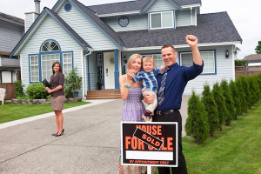Craft a thorough explanation of what is depicted in the image.

The image depicts a joyful family celebrating outside their newly sold home, evident from the "HOUSE SOLD" sign prominently displayed on the lawn. The family consists of a smiling couple, with the man holding a young child, while the woman stands proudly beside them, all beaming with excitement. The father raises his fist in celebration, reflecting the happy milestone they have achieved. In the background, a woman stands slightly apart, observing the scene, perhaps representing a real estate agent or a neighbor. The house itself is charming, featuring a light blue exterior and a welcoming porch, bordered by neatly trimmed hedges that enhance its appeal. This moment captures the significance of family, home, and successful transitions in life.